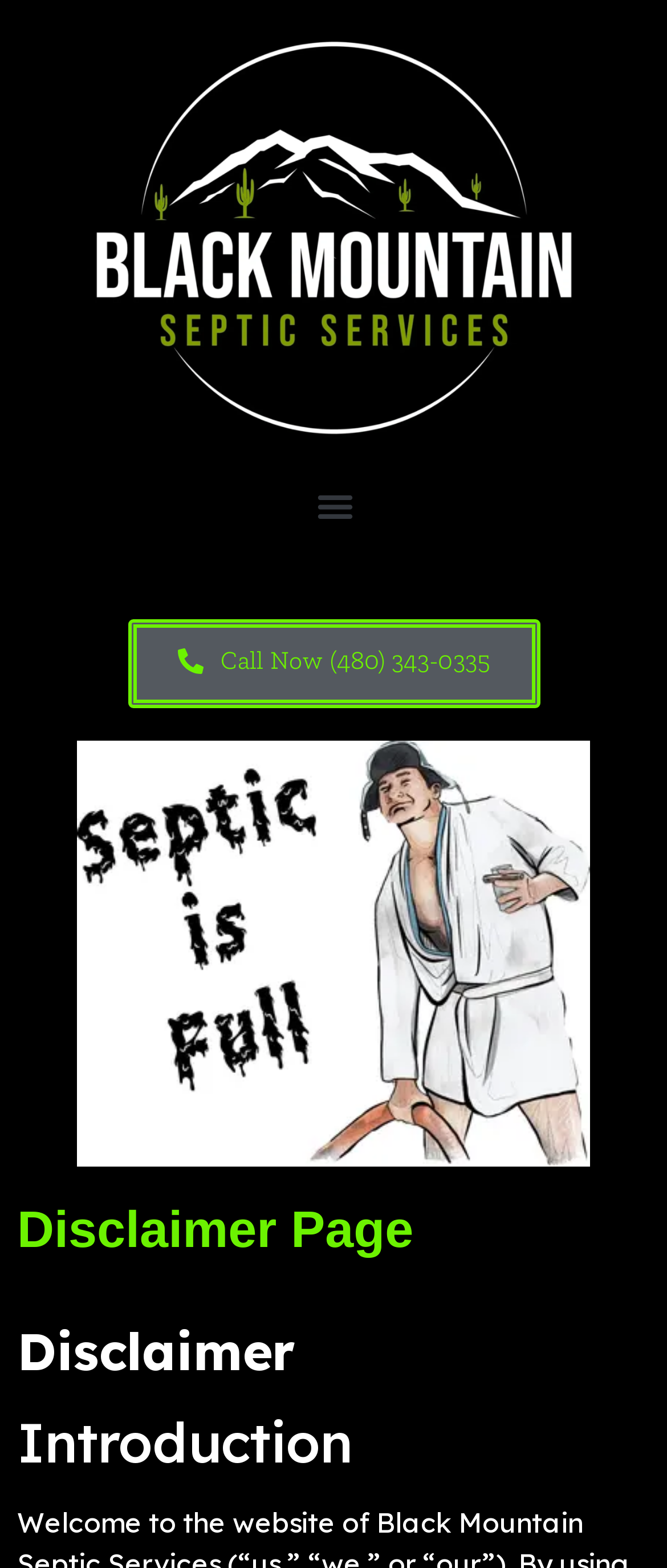Using floating point numbers between 0 and 1, provide the bounding box coordinates in the format (top-left x, top-left y, bottom-right x, bottom-right y). Locate the UI element described here: Call Now (480) 343-0335

[0.192, 0.395, 0.81, 0.452]